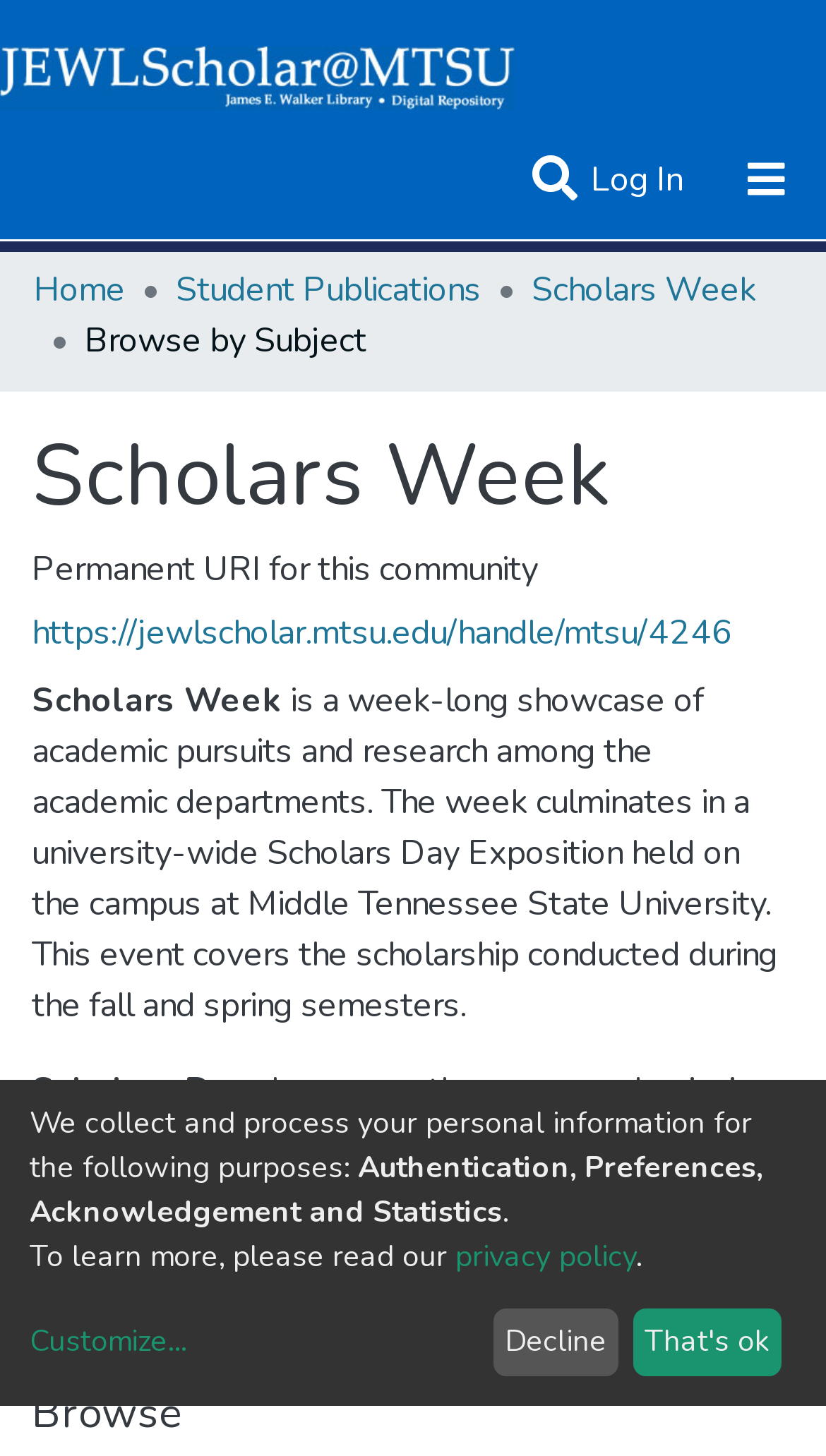Provide your answer in a single word or phrase: 
What is the logo on the top left corner?

MTSU logo